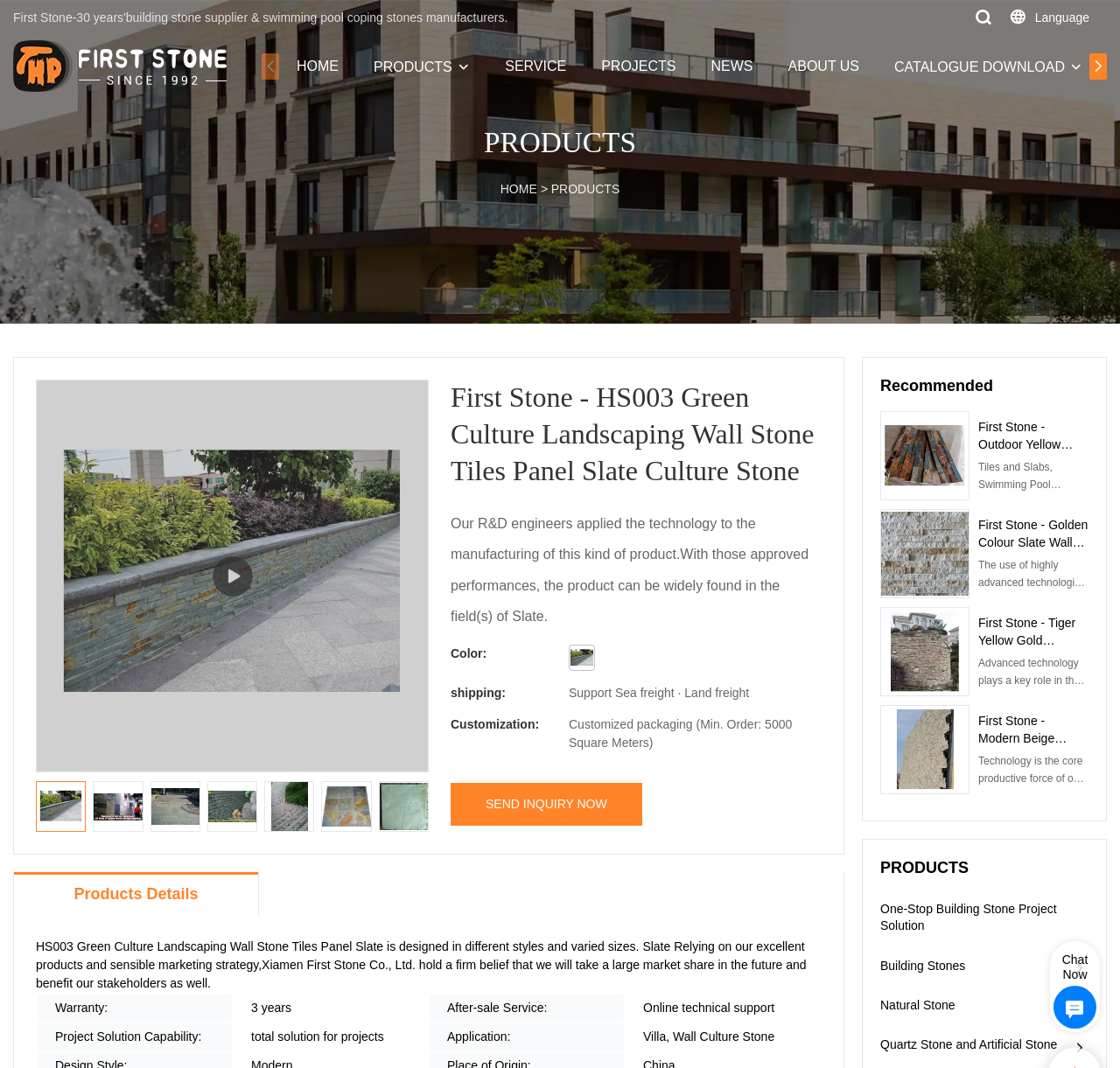Locate the bounding box coordinates of the area that needs to be clicked to fulfill the following instruction: "Explore the recommended product First Stone - Outdoor Yellow Rusty Cultural Slate Stone Veneer Finish For The Wall Outside Culture Stone". The coordinates should be in the format of four float numbers between 0 and 1, namely [left, top, right, bottom].

[0.786, 0.385, 0.866, 0.468]